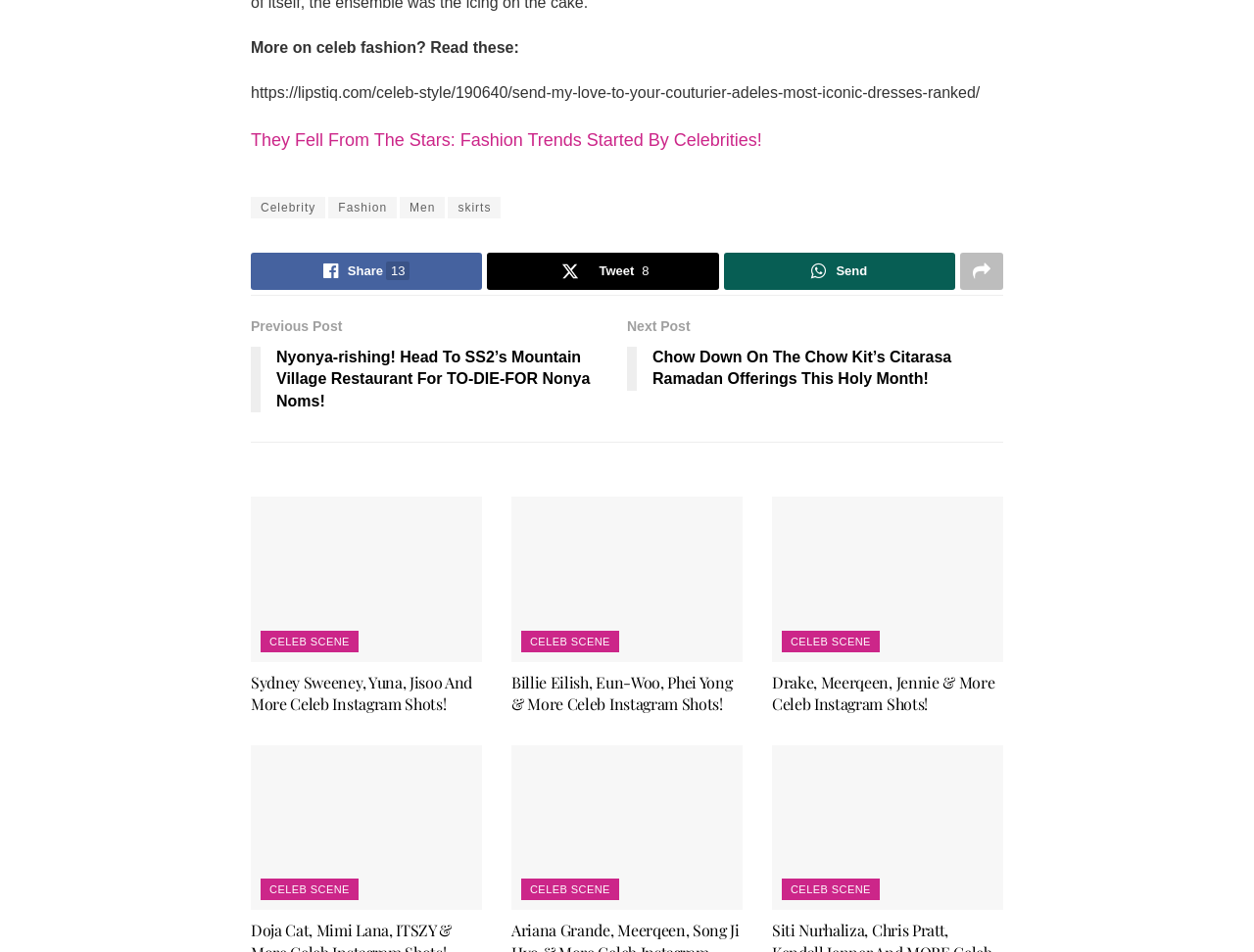Indicate the bounding box coordinates of the element that must be clicked to execute the instruction: "Explore fashion trends started by celebrities". The coordinates should be given as four float numbers between 0 and 1, i.e., [left, top, right, bottom].

[0.2, 0.137, 0.608, 0.158]